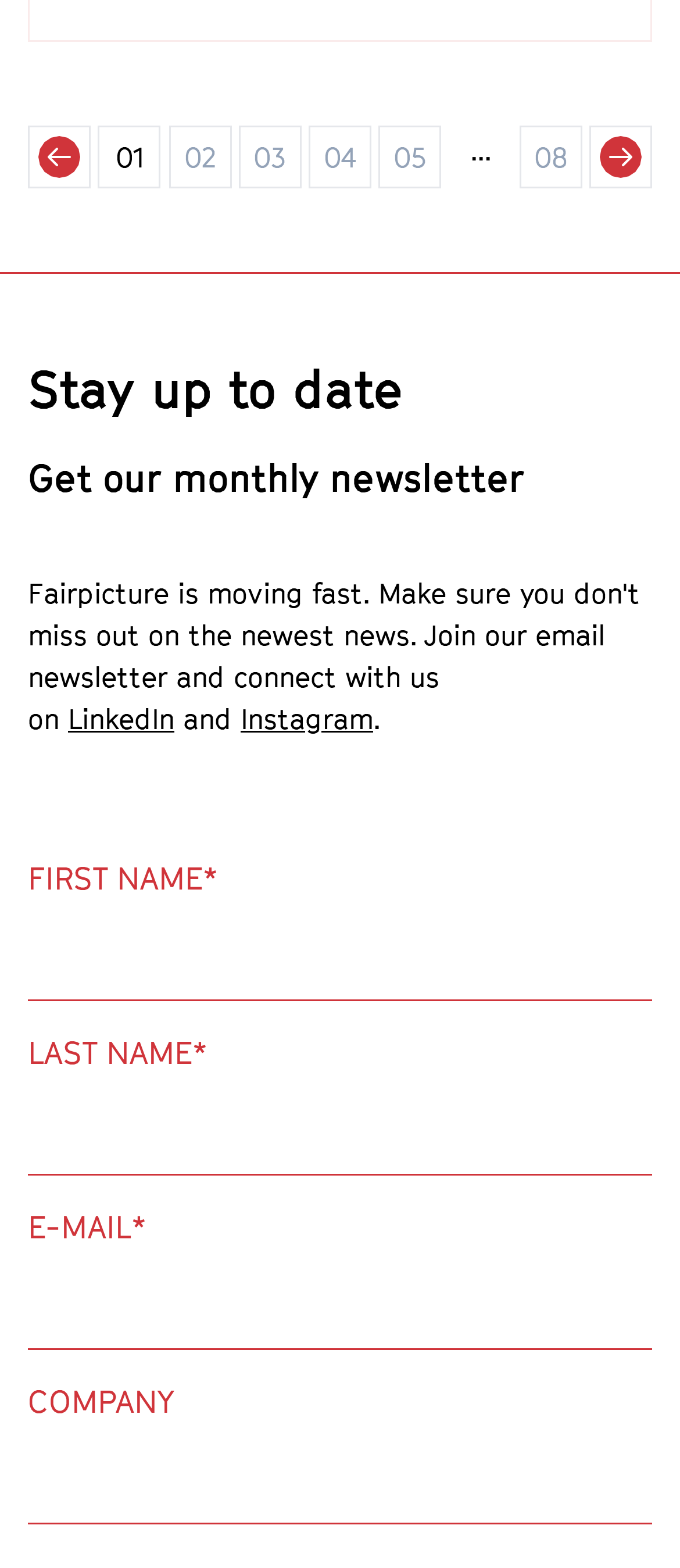Based on the image, please respond to the question with as much detail as possible:
What is the required information to fill out the form?

The form on this webpage has several input fields, but the ones marked with an asterisk (*) are required, which are the first name, last name, and email address fields.